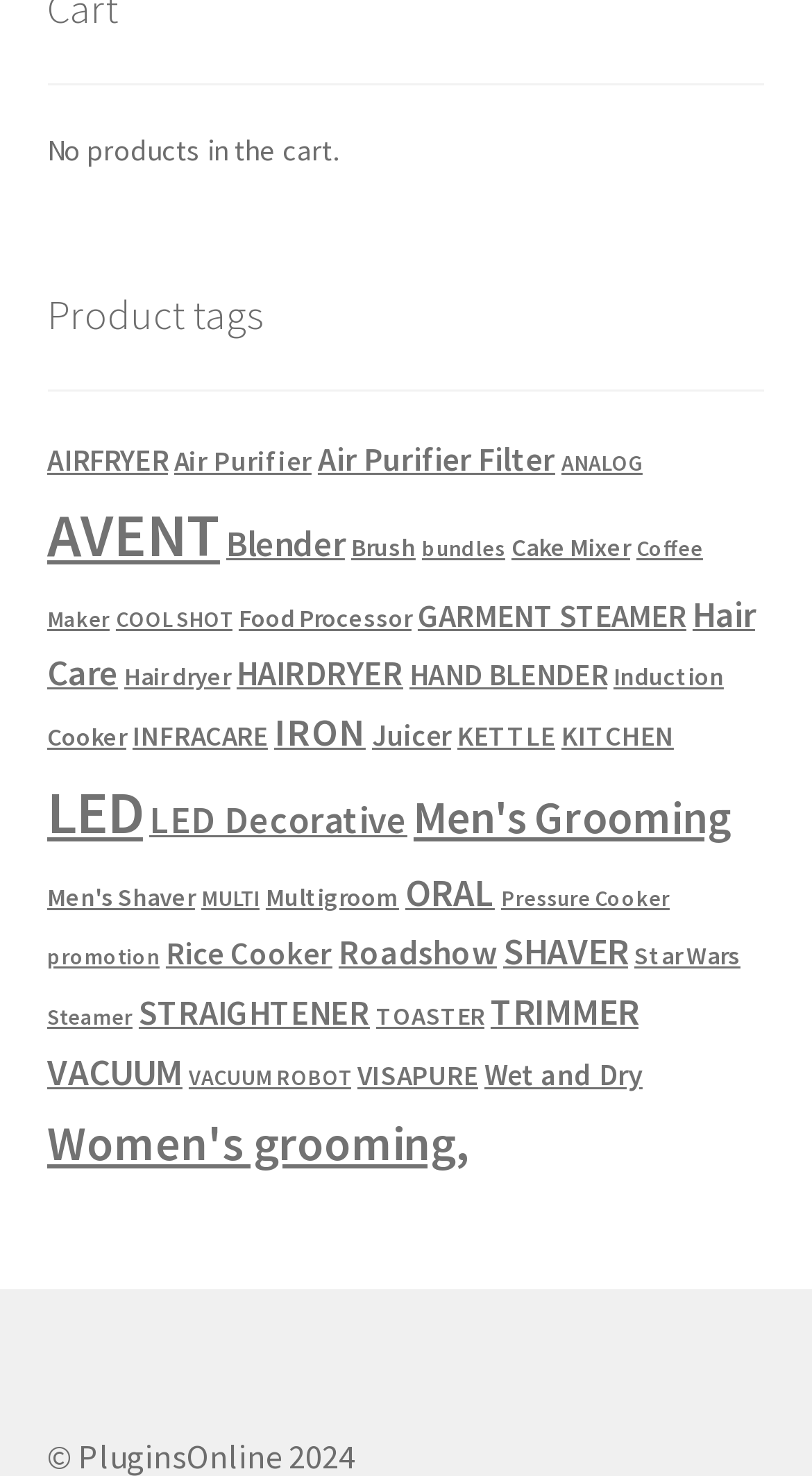Please determine the bounding box coordinates, formatted as (top-left x, top-left y, bottom-right x, bottom-right y), with all values as floating point numbers between 0 and 1. Identify the bounding box of the region described as: Hair dryer

[0.153, 0.447, 0.284, 0.468]